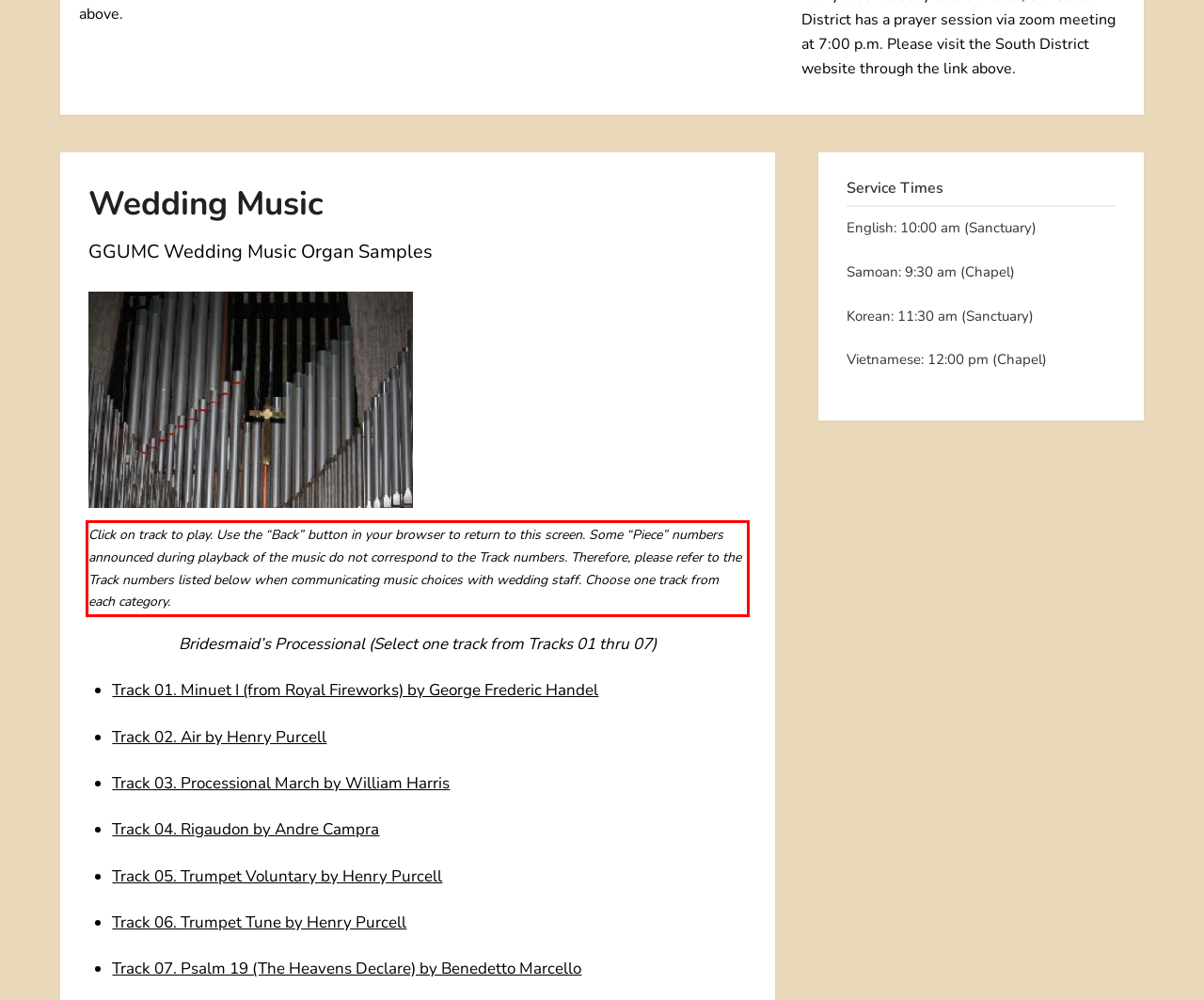You are presented with a webpage screenshot featuring a red bounding box. Perform OCR on the text inside the red bounding box and extract the content.

Click on track to play. Use the “Back” button in your browser to return to this screen. Some “Piece” numbers announced during playback of the music do not correspond to the Track numbers. Therefore, please refer to the Track numbers listed below when communicating music choices with wedding staff. Choose one track from each category.